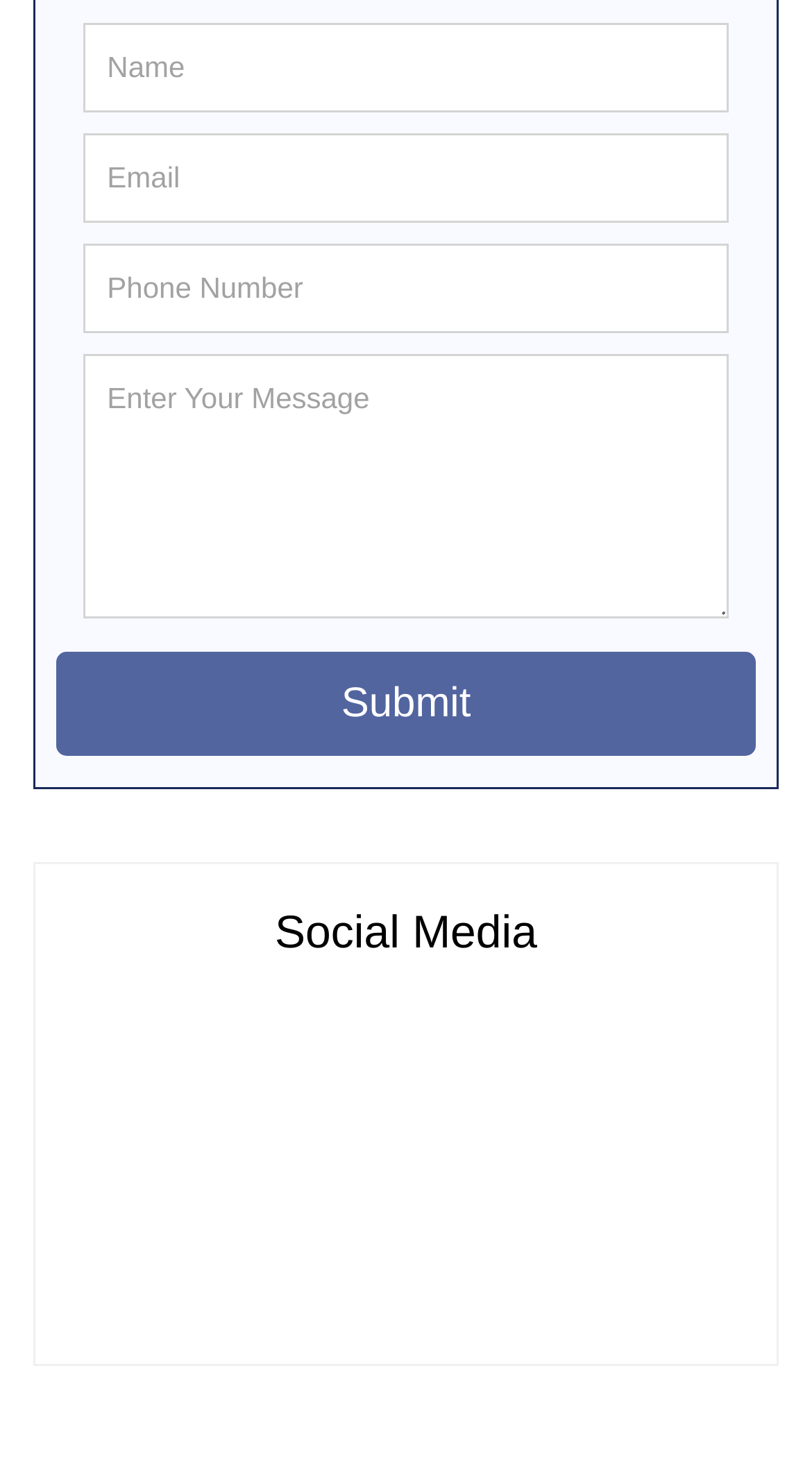Answer the following in one word or a short phrase: 
What is the required information to submit a message?

Name, Email, Phone Number, and Message